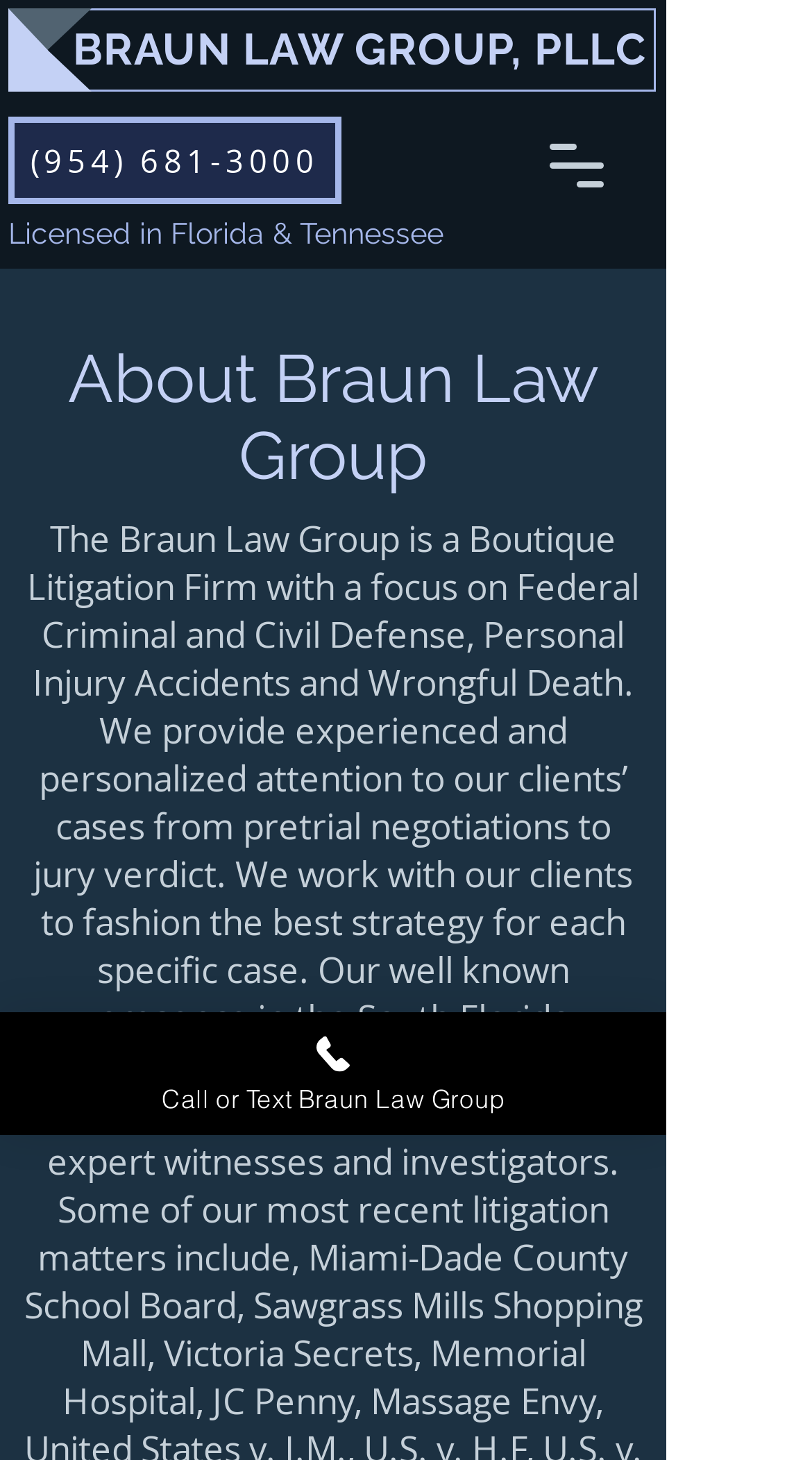Locate the bounding box of the UI element described by: "(954) 681-3000" in the given webpage screenshot.

[0.01, 0.08, 0.421, 0.14]